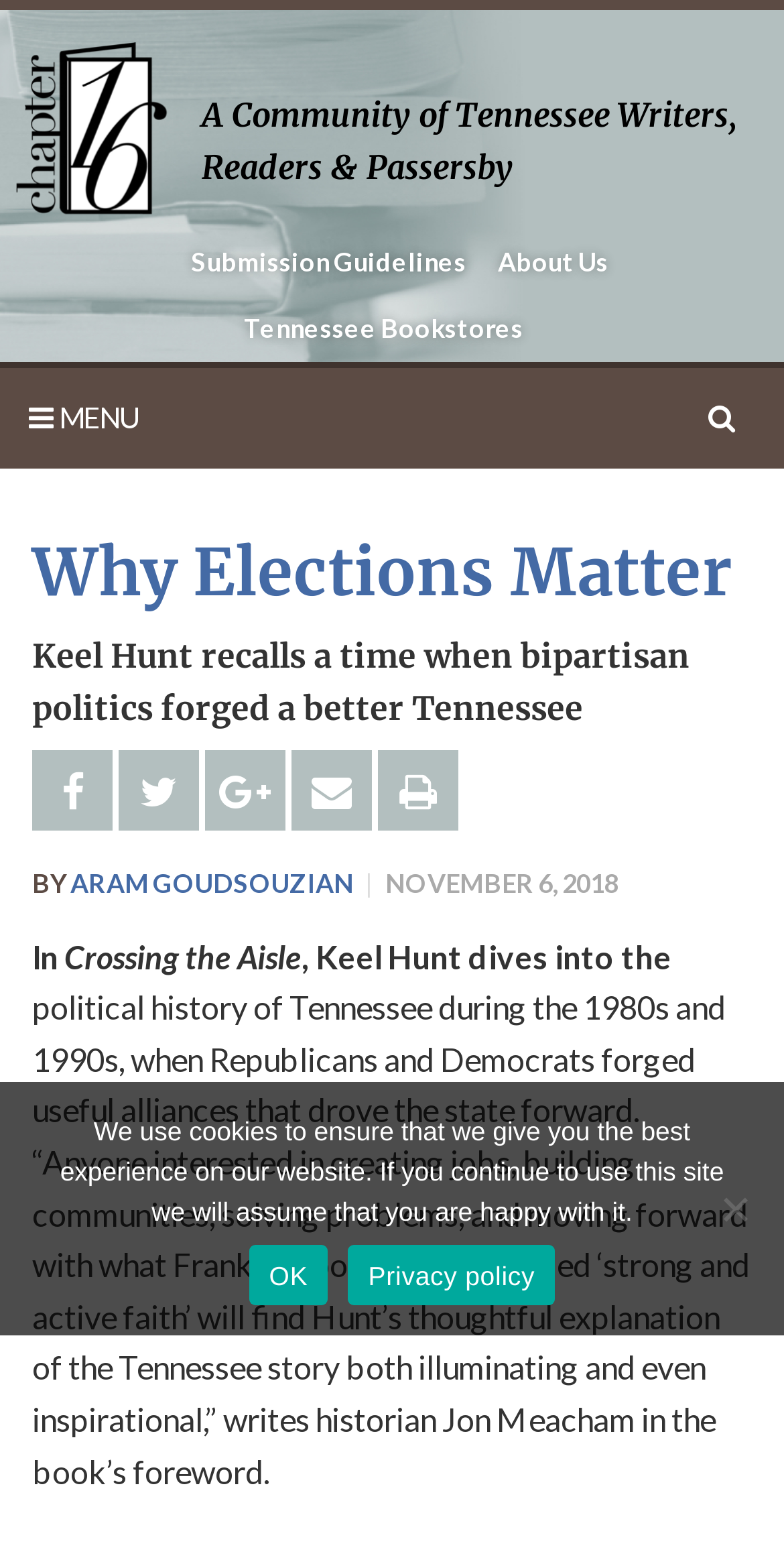Please locate the bounding box coordinates of the element that needs to be clicked to achieve the following instruction: "Click the 'Chapter 16' link". The coordinates should be four float numbers between 0 and 1, i.e., [left, top, right, bottom].

[0.02, 0.027, 0.216, 0.145]